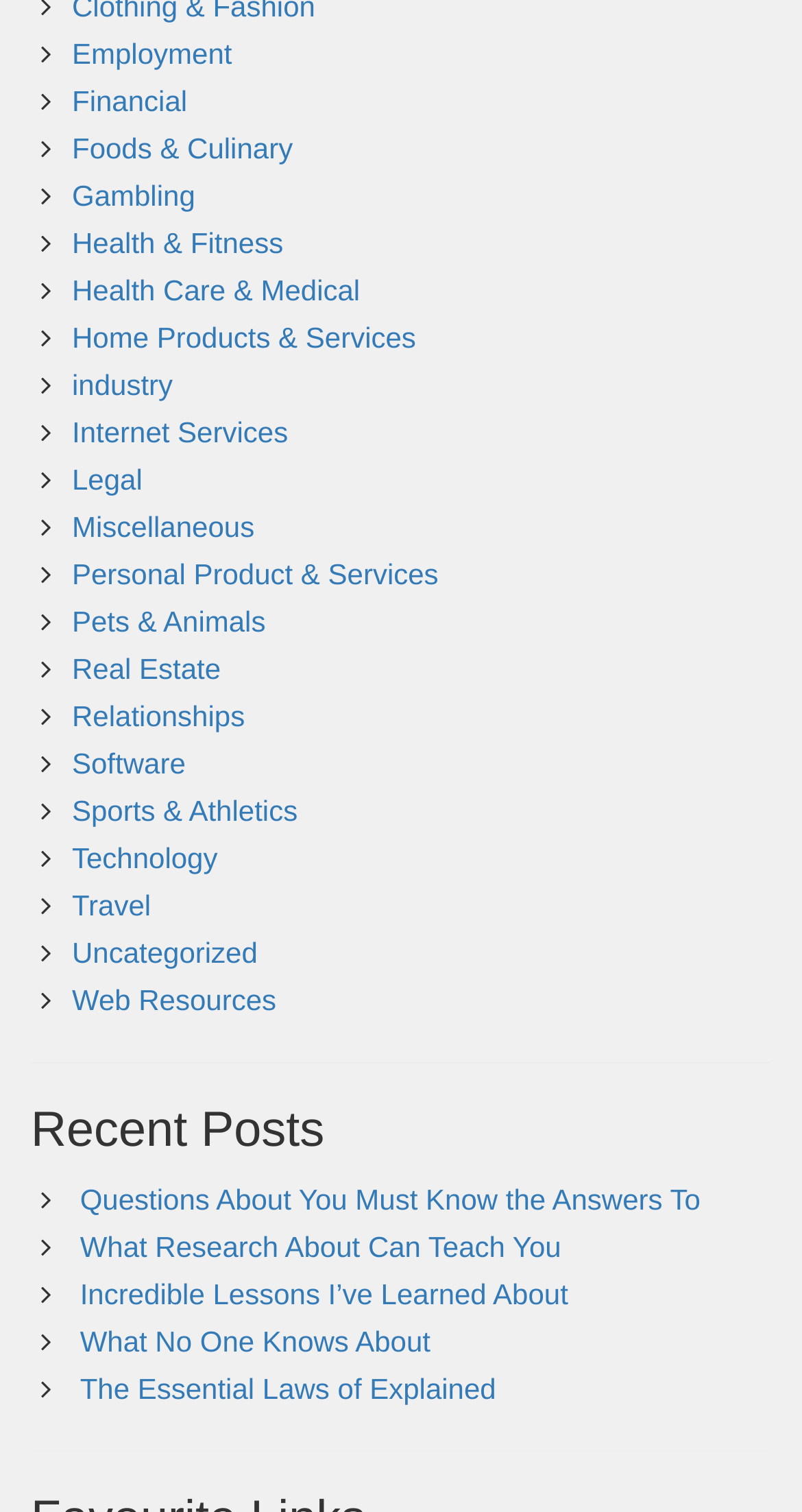Please identify the bounding box coordinates of the element on the webpage that should be clicked to follow this instruction: "Explore Health & Fitness". The bounding box coordinates should be given as four float numbers between 0 and 1, formatted as [left, top, right, bottom].

[0.09, 0.15, 0.353, 0.171]